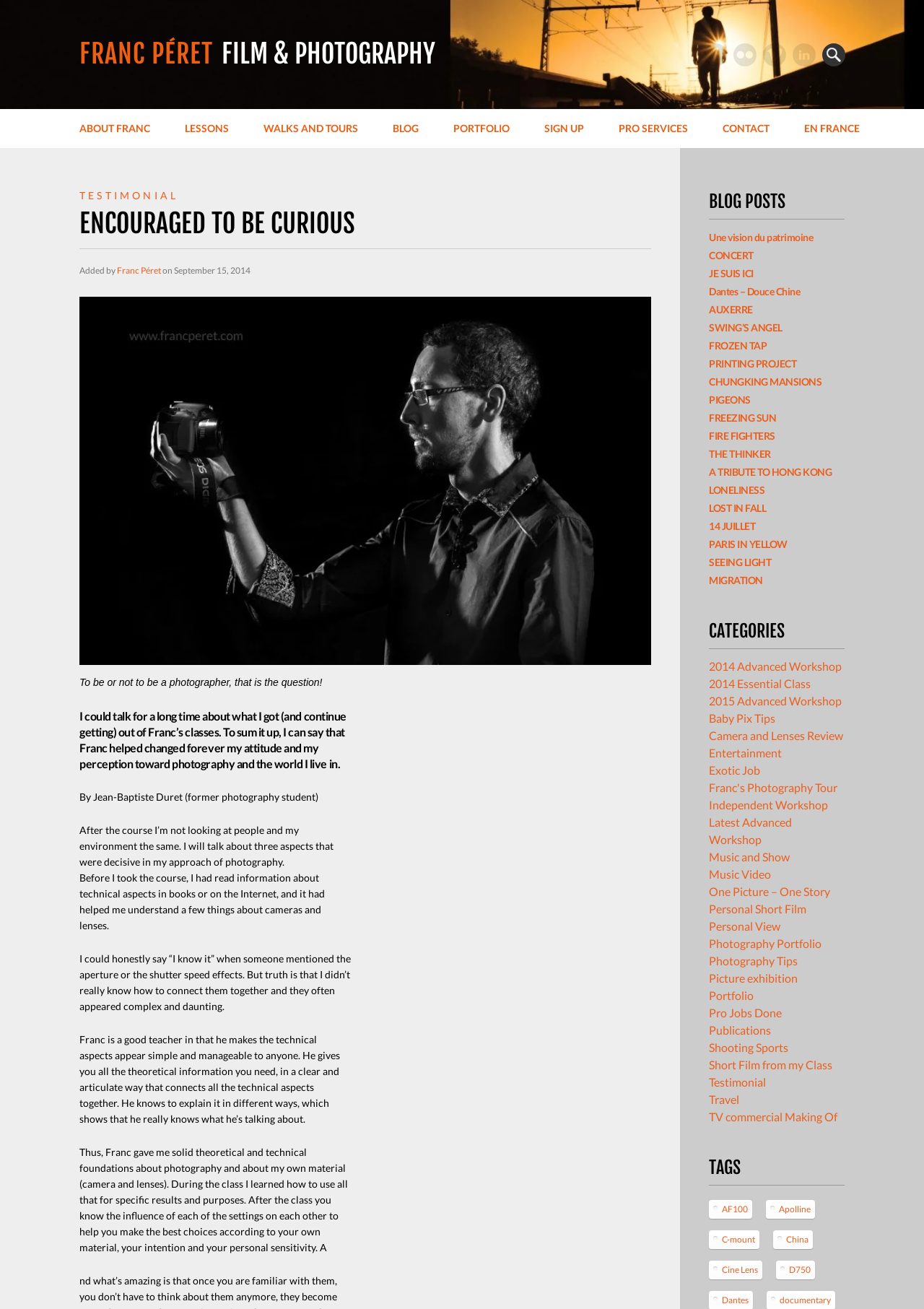Create an elaborate caption for the webpage.

This webpage is about Franc Péret, a photographer and filmmaker. At the top, there is a navigation menu with links to various sections, including "About Franc", "Lessons", "Walks and Tours", "Blog", "Portfolio", "Pro Services", "Contact", and "En France". Below the navigation menu, there is a search bar and social media links to Facebook, Flickr, Vimeo, and LinkedIn.

The main content of the page is divided into two sections. On the left, there is a header with the title "Encouraged to be curious" and a testimonial section with quotes from former students of Franc Péret's photography classes. The quotes describe how Franc's classes helped them change their approach to photography and perceive the world in a new way.

On the right, there is a section with a heading "Blog Posts" and a list of links to various blog posts, each with a title and a brief description. The blog posts appear to be about photography, filmmaking, and Franc Péret's personal projects and experiences. Below the blog posts, there is a section with a heading "Categories" and a list of links to categories such as "2014 Advanced Workshop", "Camera and Lenses Review", "Entertainment", and "Photography Tips".

There is also an image on the page with a caption "To be or not to be a photographer, that is the question!" which appears to be a promotional image for Franc Péret's photography classes. Overall, the webpage is a personal website and blog for Franc Péret, showcasing his work, services, and experiences as a photographer and filmmaker.